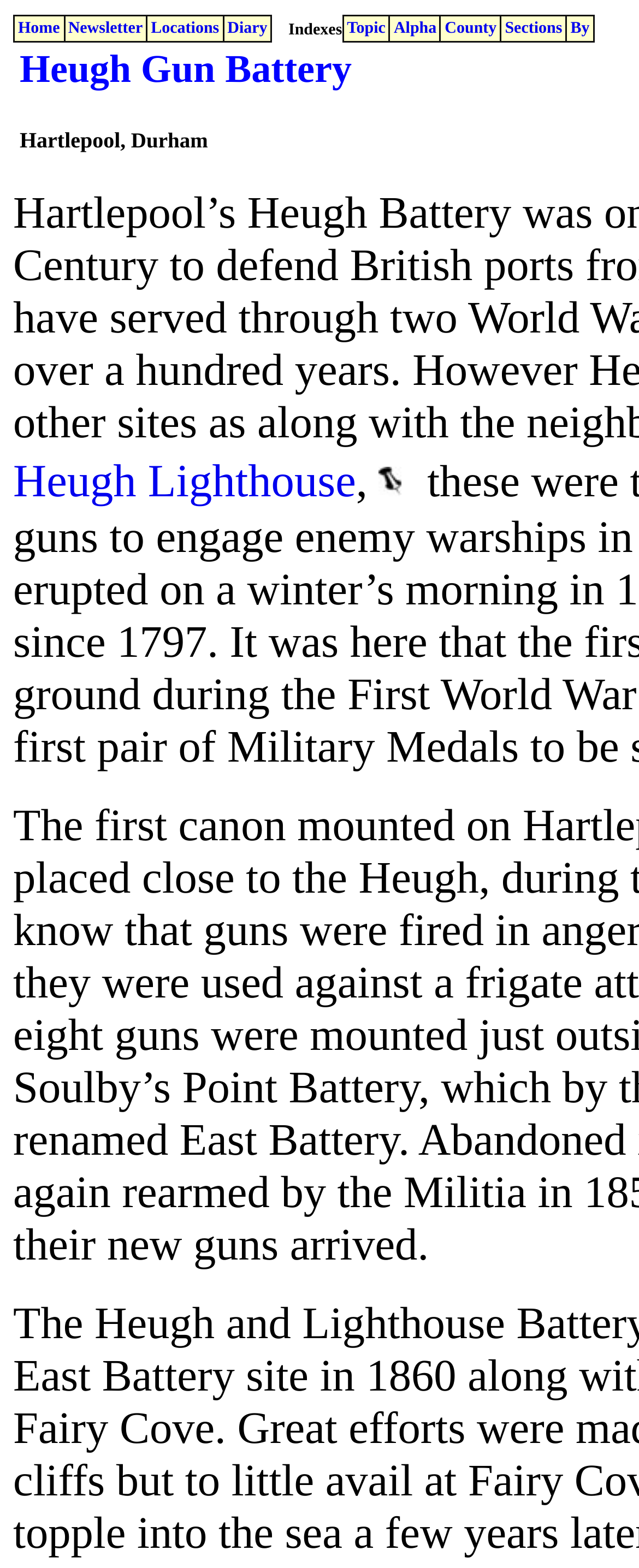Determine the bounding box coordinates for the region that must be clicked to execute the following instruction: "go to home page".

[0.028, 0.012, 0.094, 0.024]